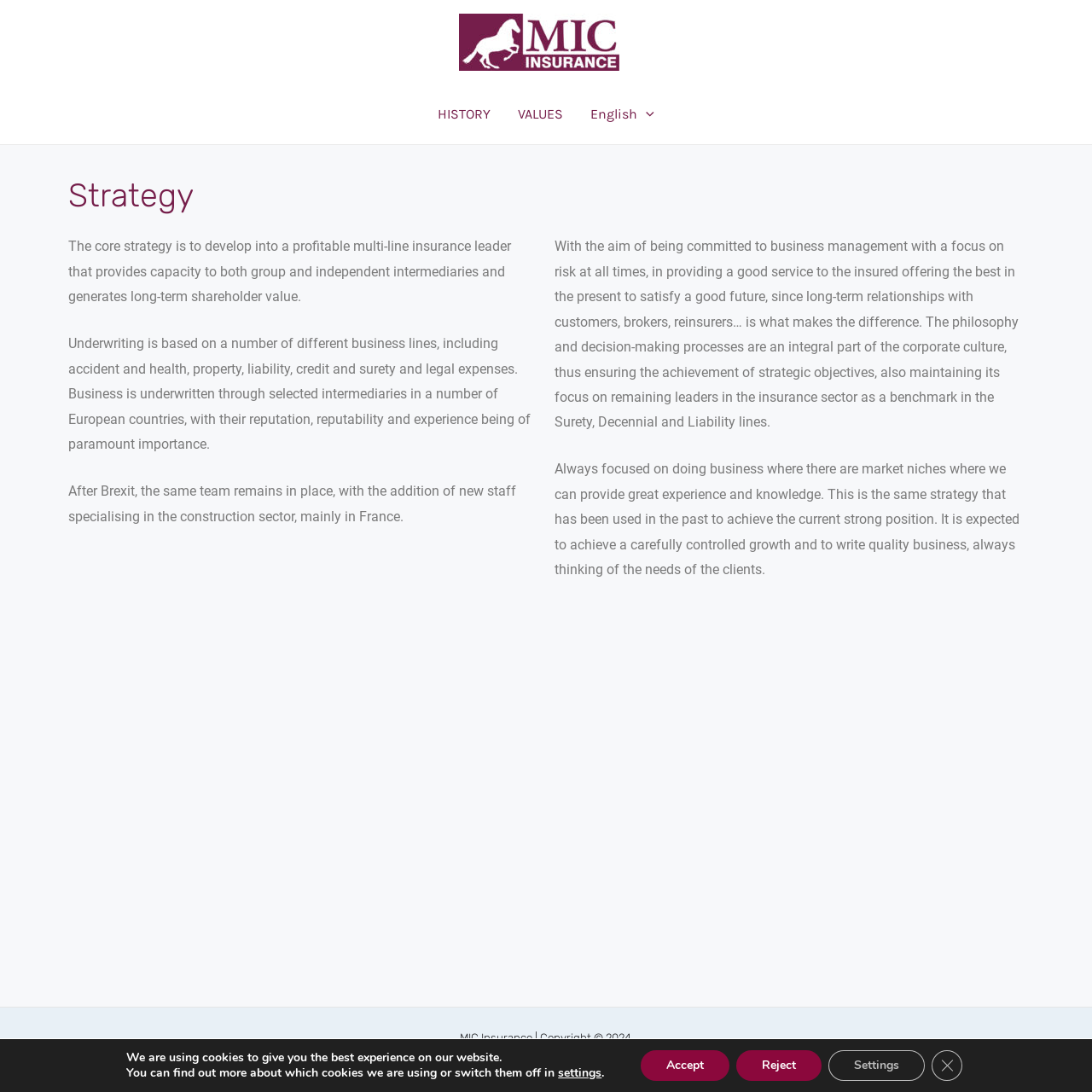What is the company name?
Provide a concise answer using a single word or phrase based on the image.

MIC Insurance